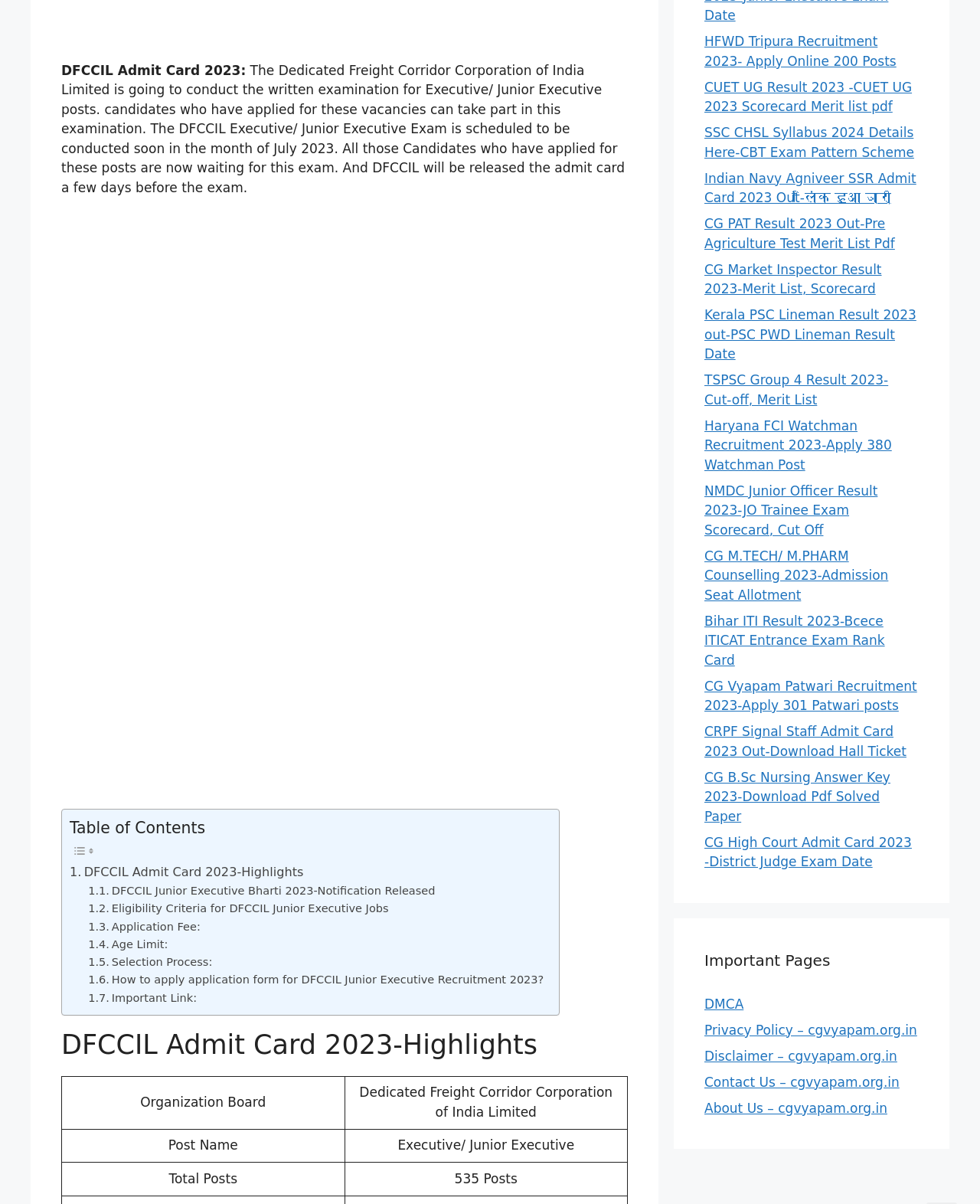Find the bounding box coordinates for the HTML element described in this sentence: "DMCA". Provide the coordinates as four float numbers between 0 and 1, in the format [left, top, right, bottom].

[0.719, 0.827, 0.759, 0.84]